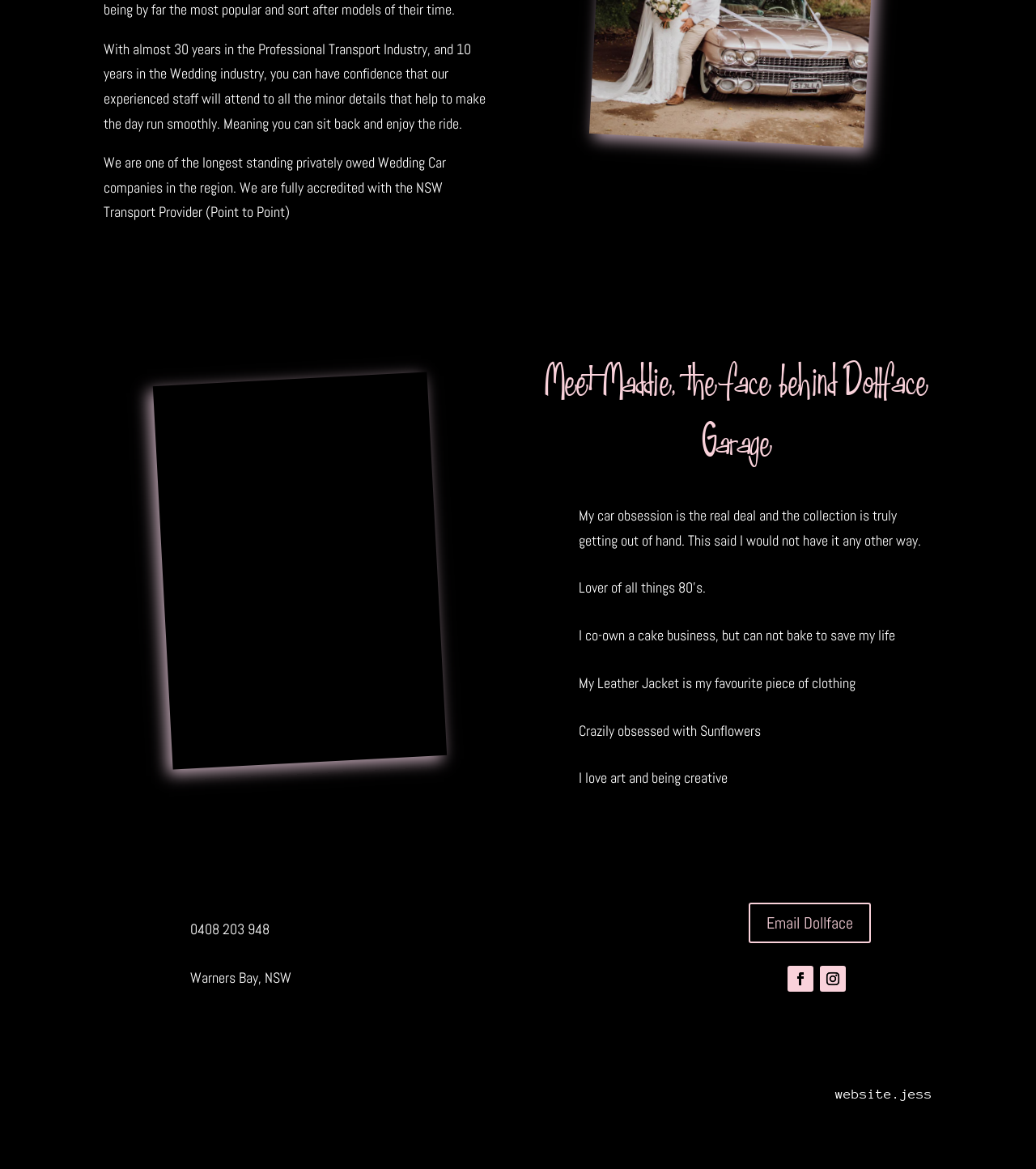Bounding box coordinates are specified in the format (top-left x, top-left y, bottom-right x, bottom-right y). All values are floating point numbers bounded between 0 and 1. Please provide the bounding box coordinate of the region this sentence describes: Follow

[0.791, 0.826, 0.816, 0.848]